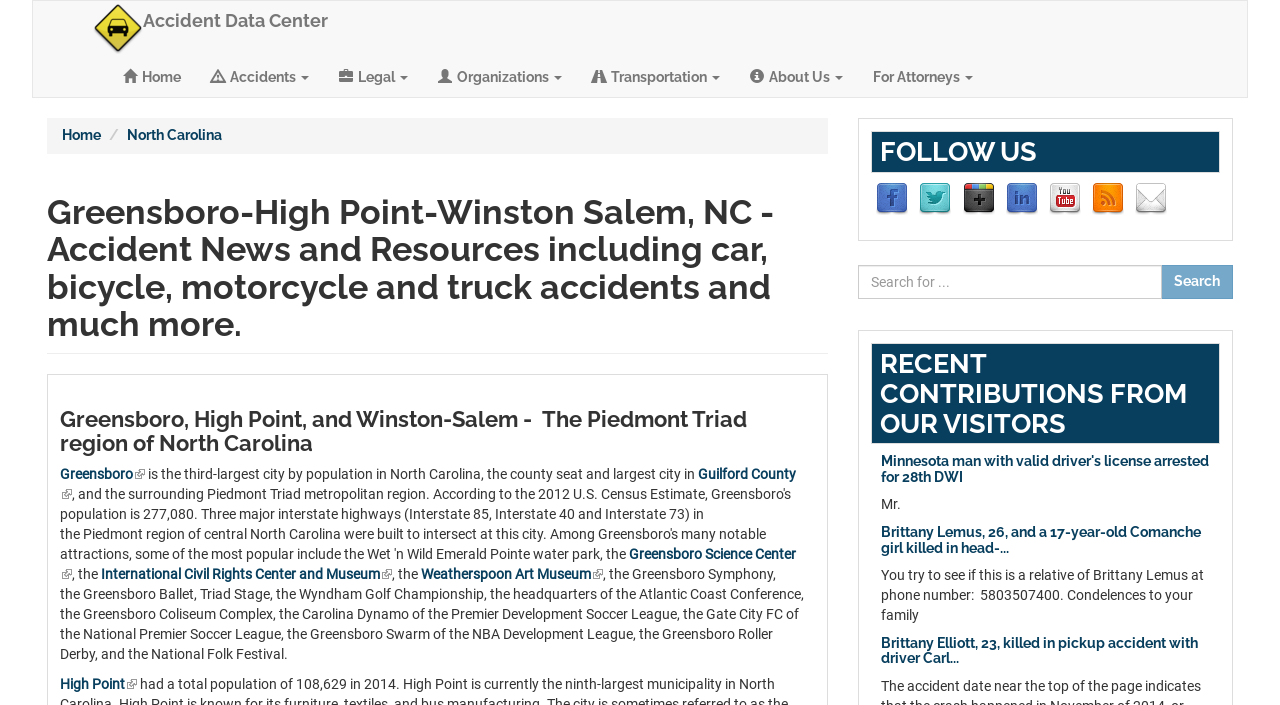Identify the coordinates of the bounding box for the element described below: "Greensboro Science Center(link is external)". Return the coordinates as four float numbers between 0 and 1: [left, top, right, bottom].

[0.047, 0.774, 0.622, 0.825]